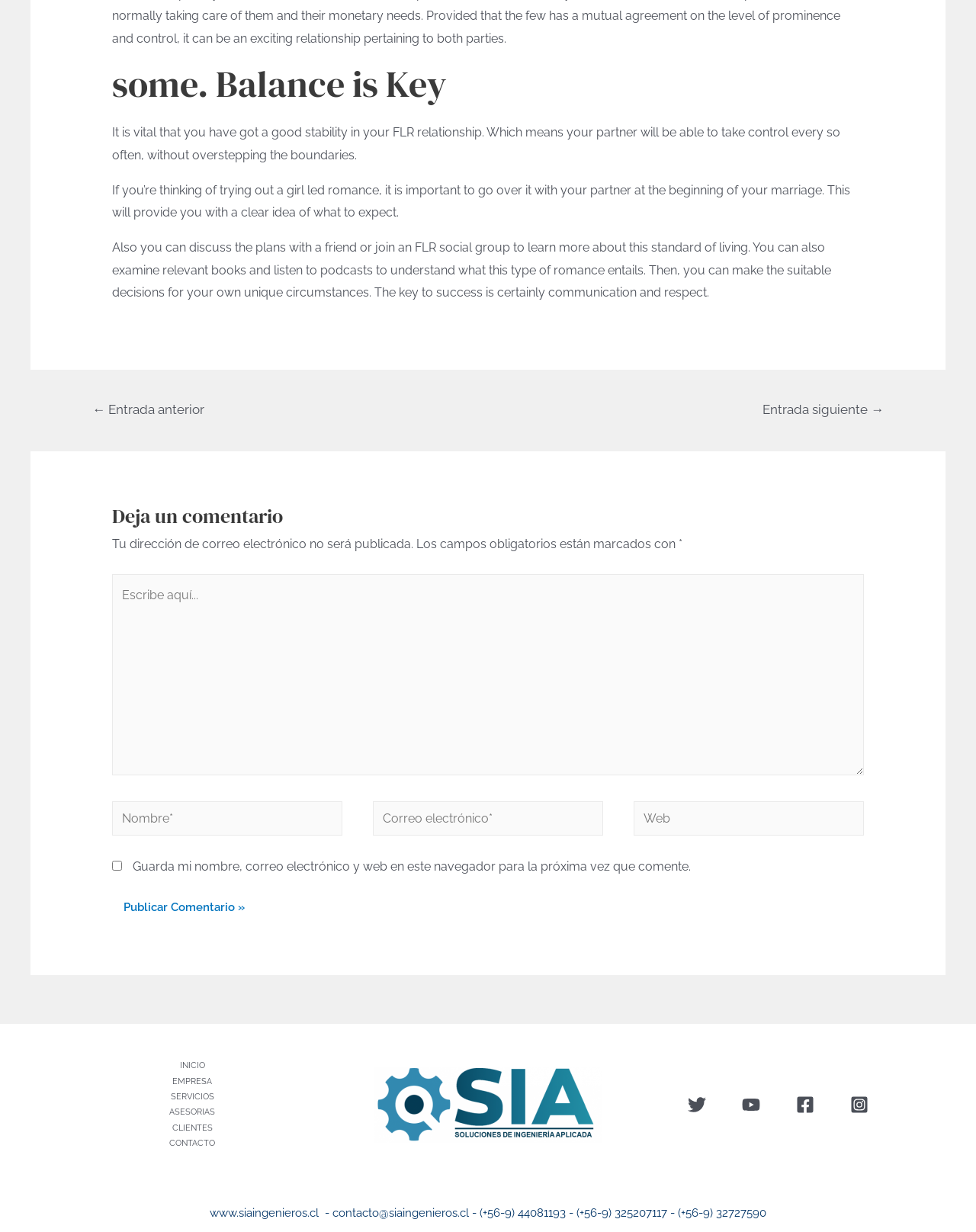Please locate the bounding box coordinates of the element that needs to be clicked to achieve the following instruction: "Click the 'Publicar comentario »' button". The coordinates should be four float numbers between 0 and 1, i.e., [left, top, right, bottom].

[0.115, 0.722, 0.262, 0.752]